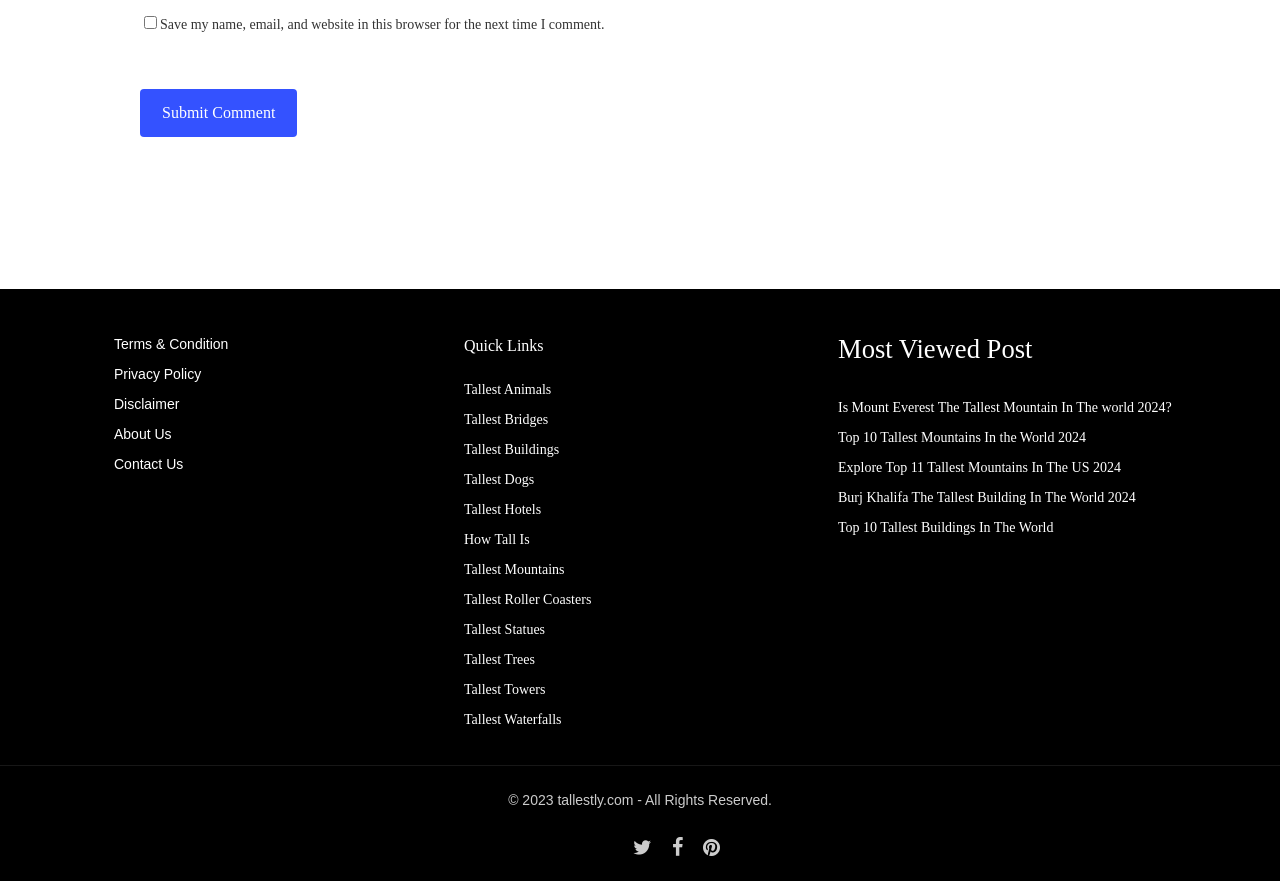Identify the bounding box coordinates of the area that should be clicked in order to complete the given instruction: "Explore the tallest animals". The bounding box coordinates should be four float numbers between 0 and 1, i.e., [left, top, right, bottom].

[0.362, 0.429, 0.638, 0.454]